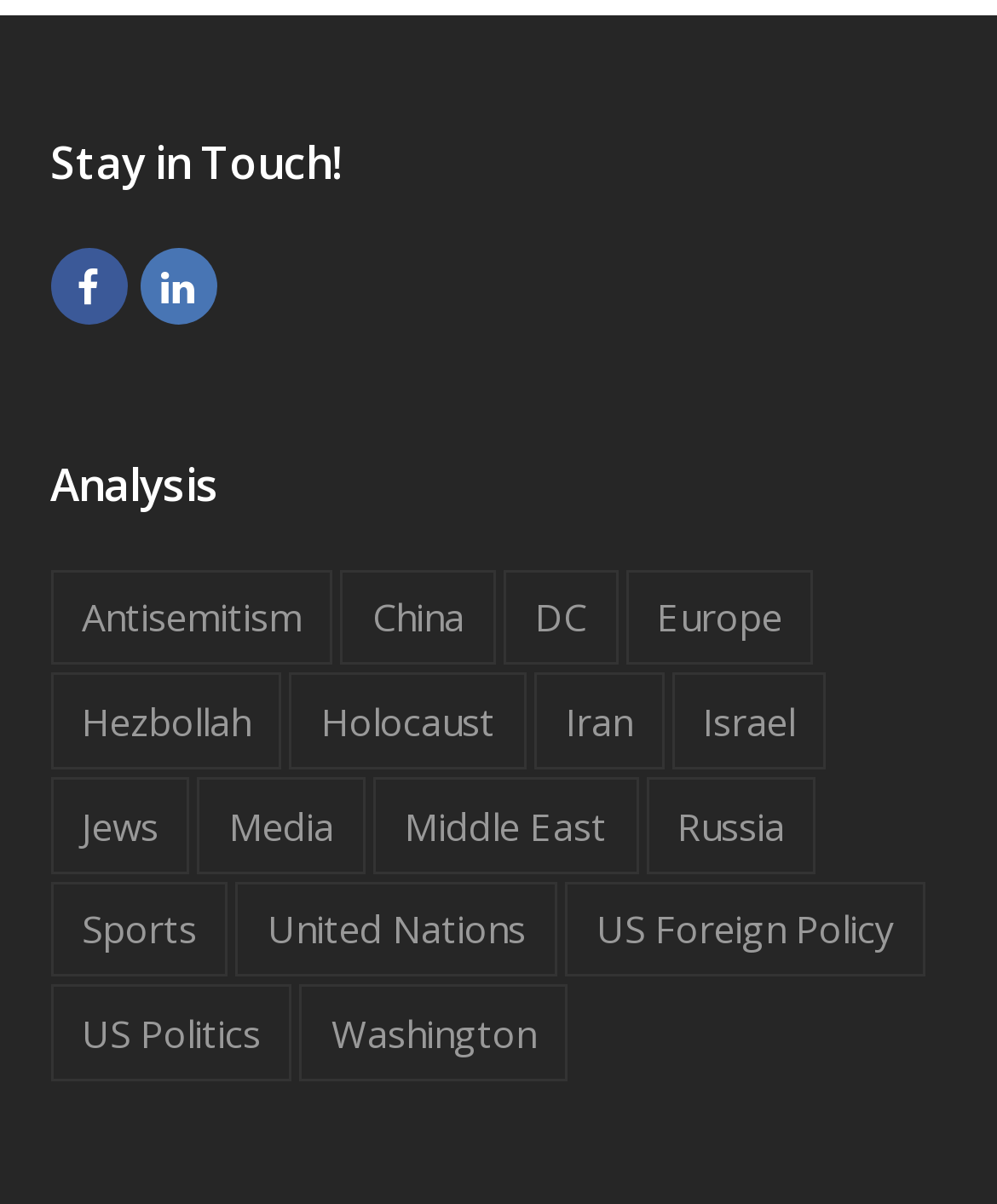Identify the bounding box of the UI component described as: "US Politics".

[0.05, 0.818, 0.293, 0.898]